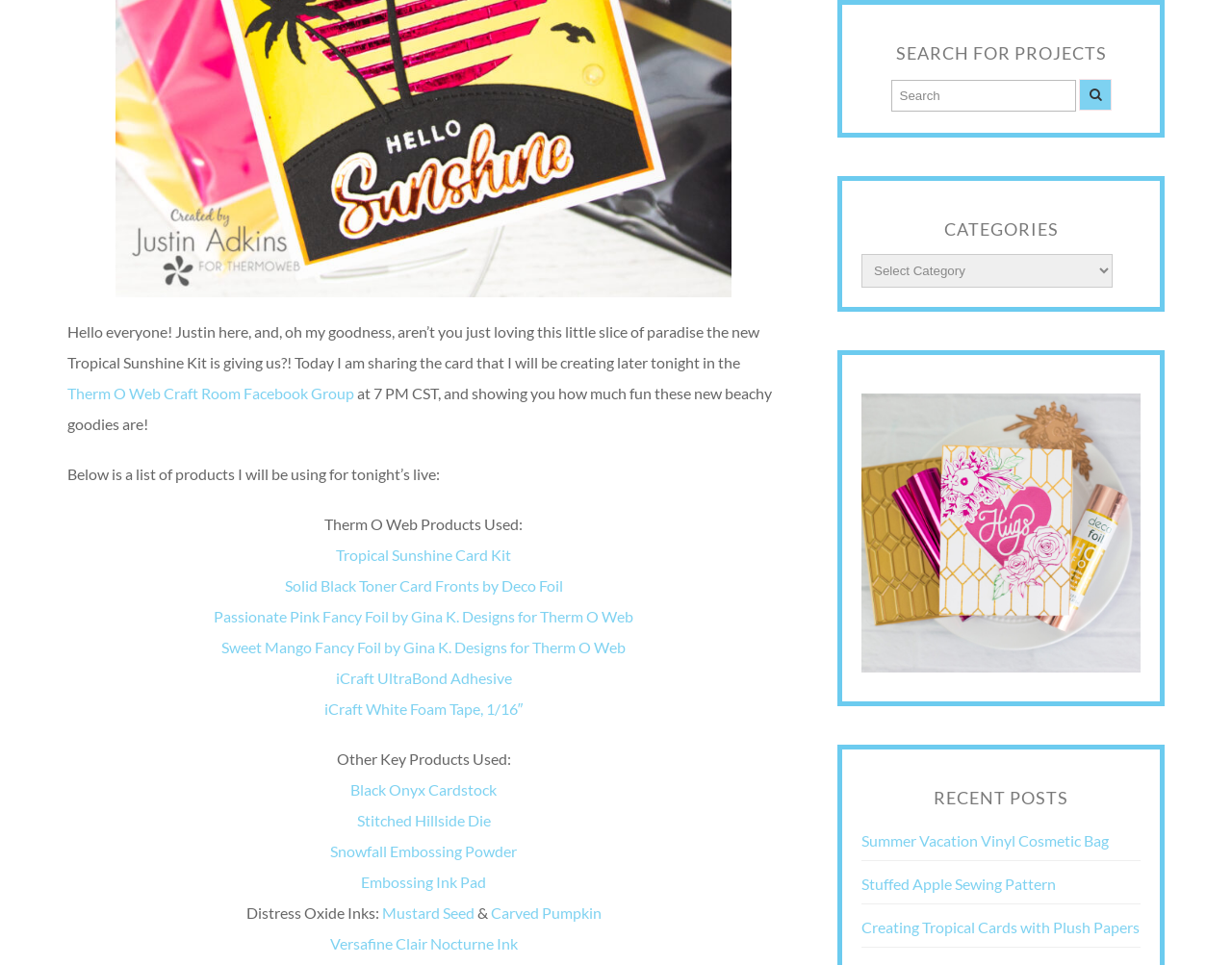What is the purpose of the search bar? Using the information from the screenshot, answer with a single word or phrase.

To search for projects